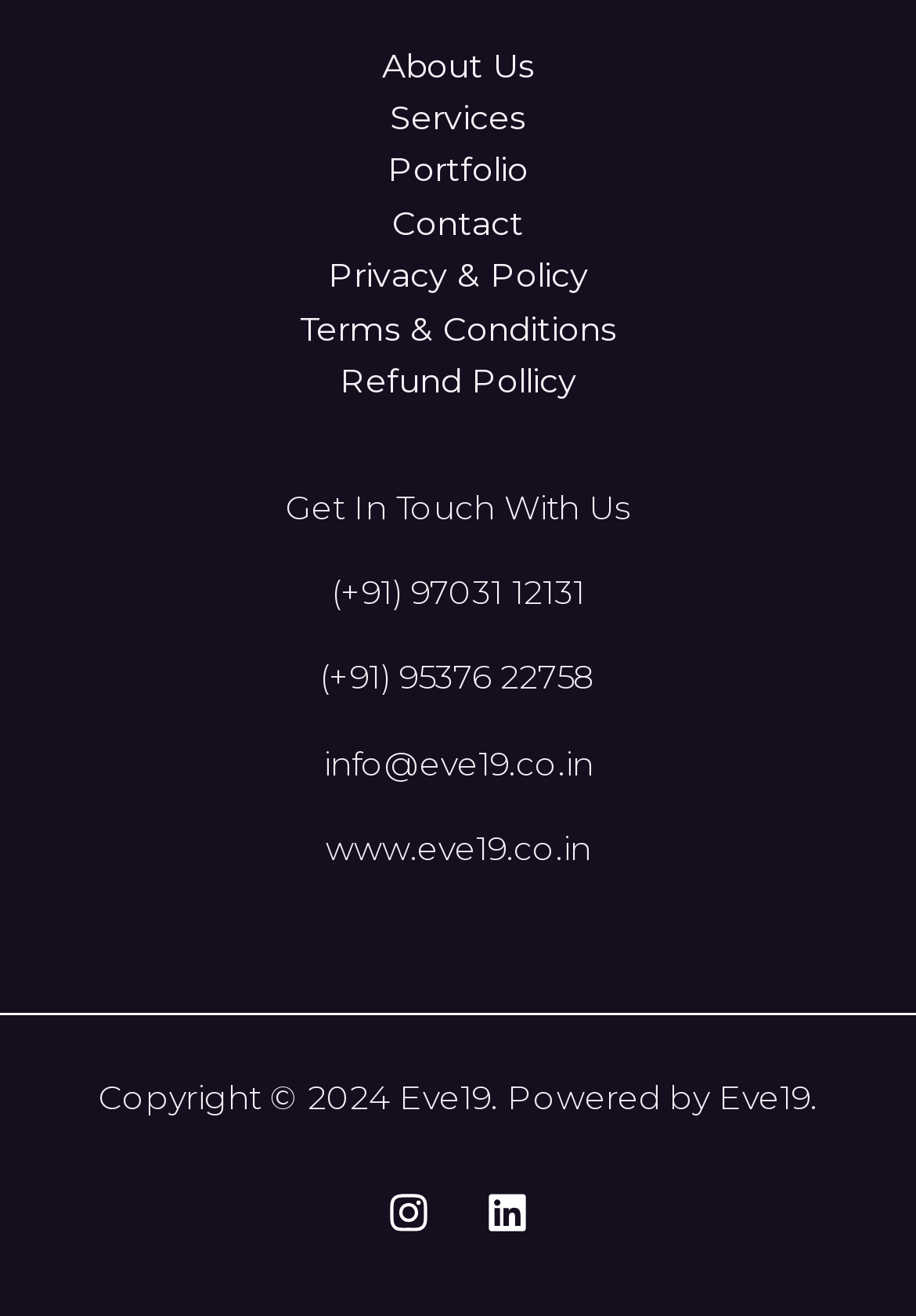Answer this question using a single word or a brief phrase:
What is the company's contact number?

(+91) 97031 12131